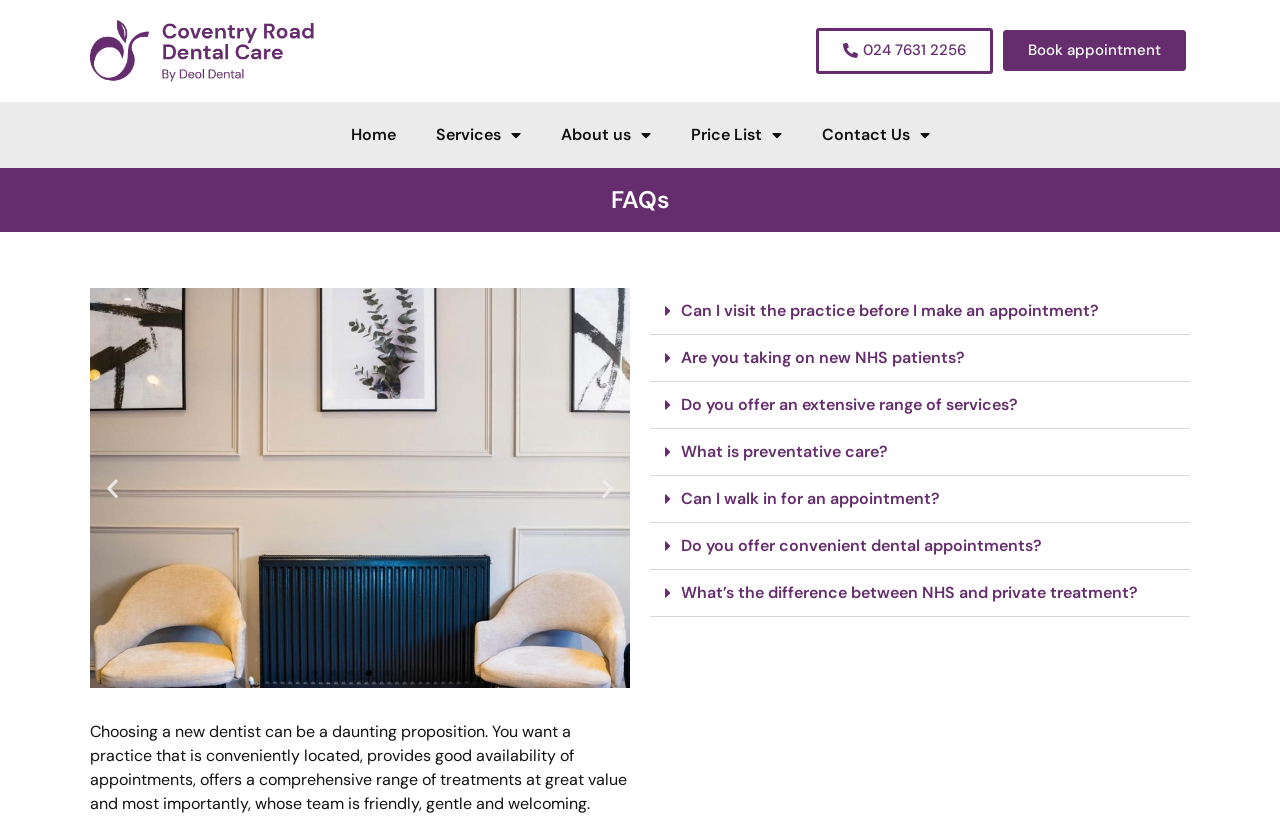What is the name of the dental practice?
Analyze the screenshot and provide a detailed answer to the question.

I found the name of the dental practice on the top of the page, which is 'FAQs - Coventry Road Dental'.